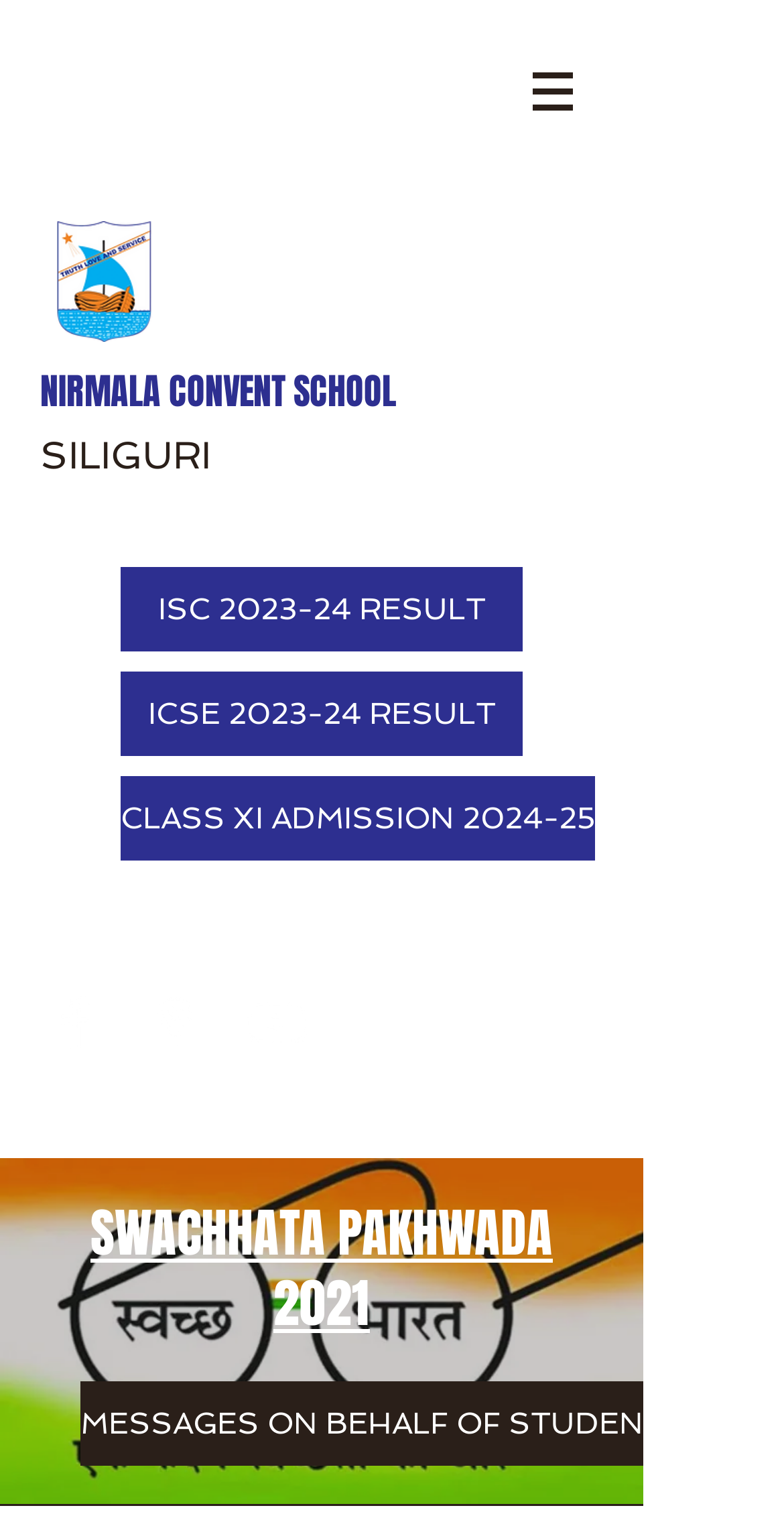Locate the coordinates of the bounding box for the clickable region that fulfills this instruction: "View ISC 2023-24 RESULT".

[0.154, 0.375, 0.667, 0.431]